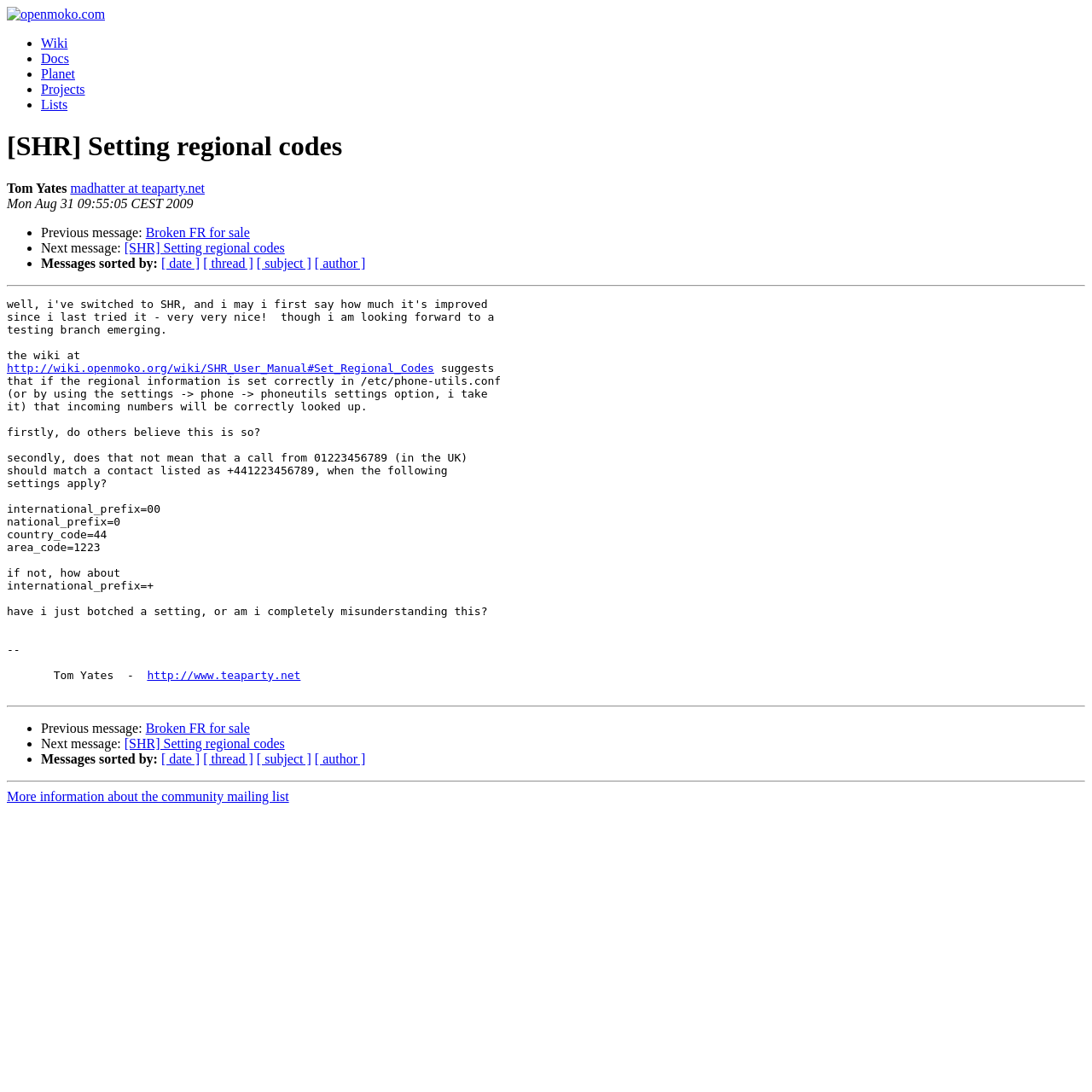Please provide the bounding box coordinates for the element that needs to be clicked to perform the following instruction: "Click on the 'About' link". The coordinates should be given as four float numbers between 0 and 1, i.e., [left, top, right, bottom].

None